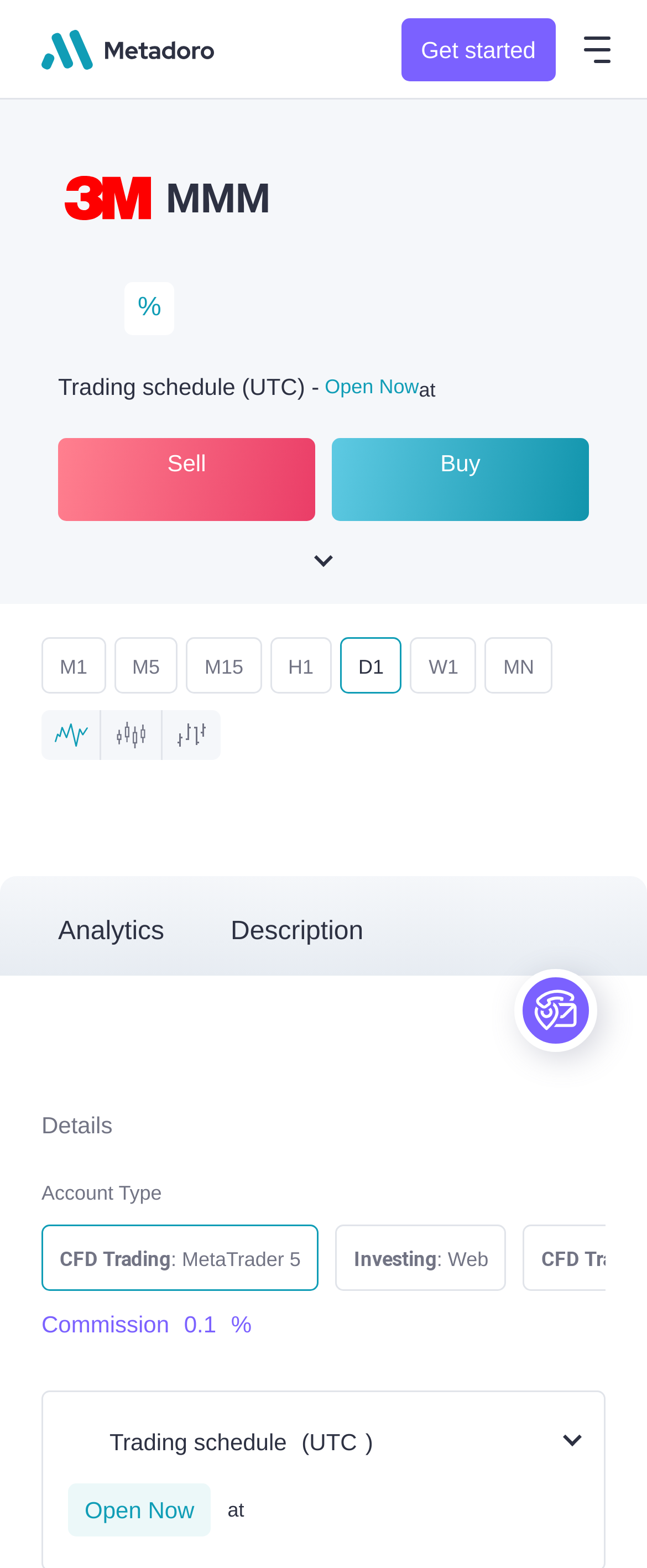Locate the bounding box for the described UI element: "Description". Ensure the coordinates are four float numbers between 0 and 1, formatted as [left, top, right, bottom].

[0.331, 0.572, 0.587, 0.622]